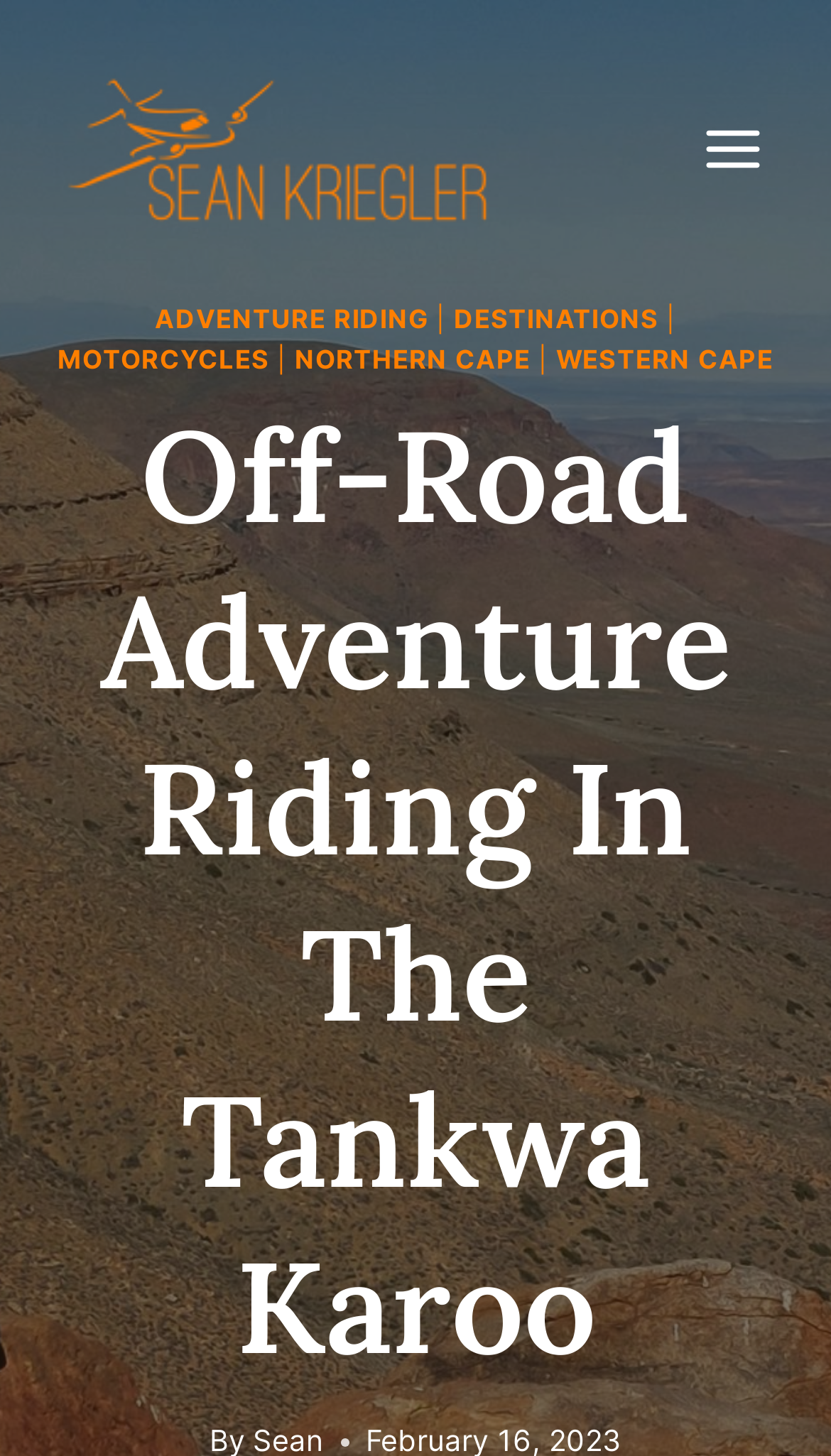Identify the main title of the webpage and generate its text content.

Off-Road Adventure Riding In The Tankwa Karoo